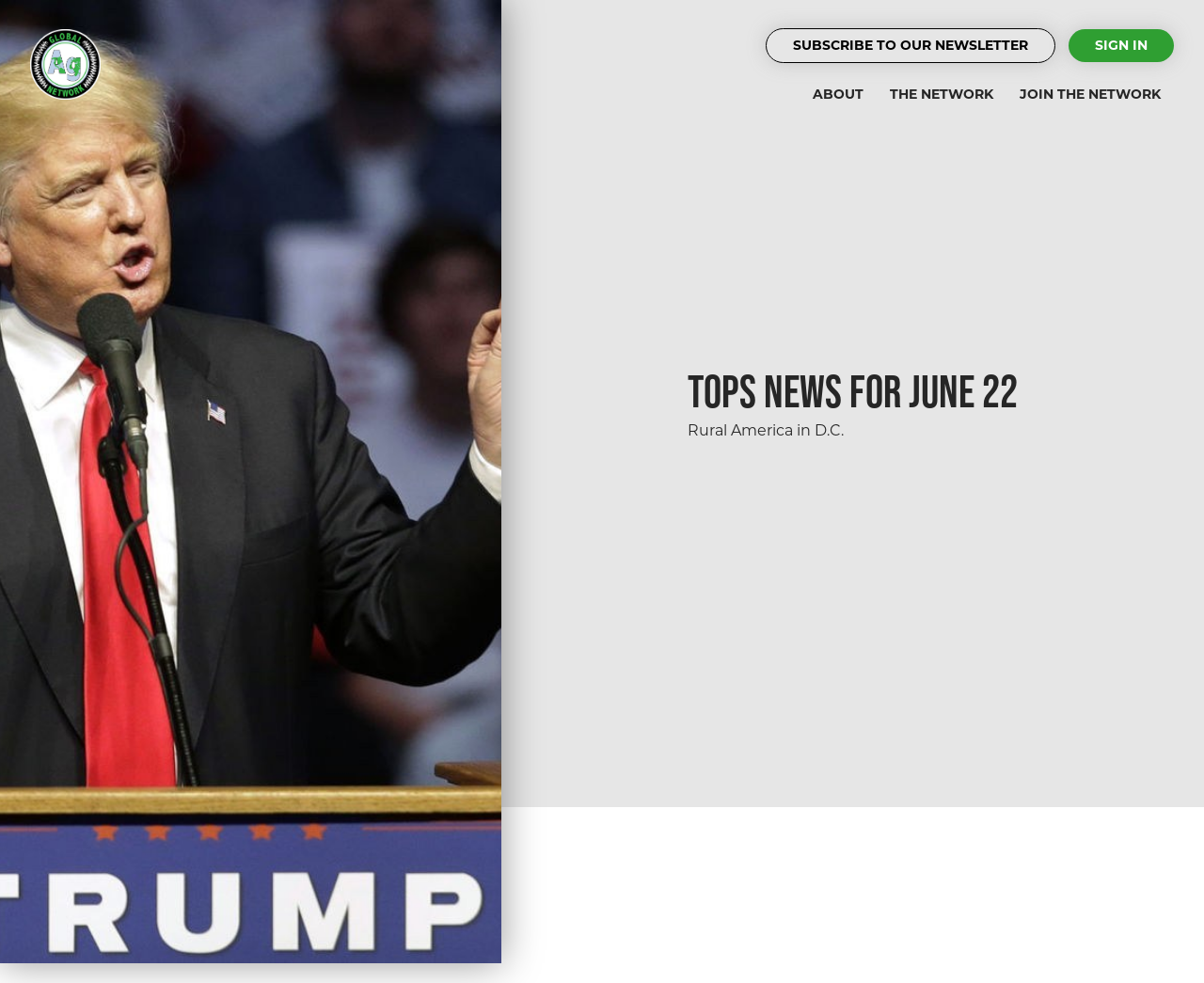Please specify the bounding box coordinates in the format (top-left x, top-left y, bottom-right x, bottom-right y), with all values as floating point numbers between 0 and 1. Identify the bounding box of the UI element described by: Subscribe To Our Newsletter

[0.636, 0.029, 0.877, 0.064]